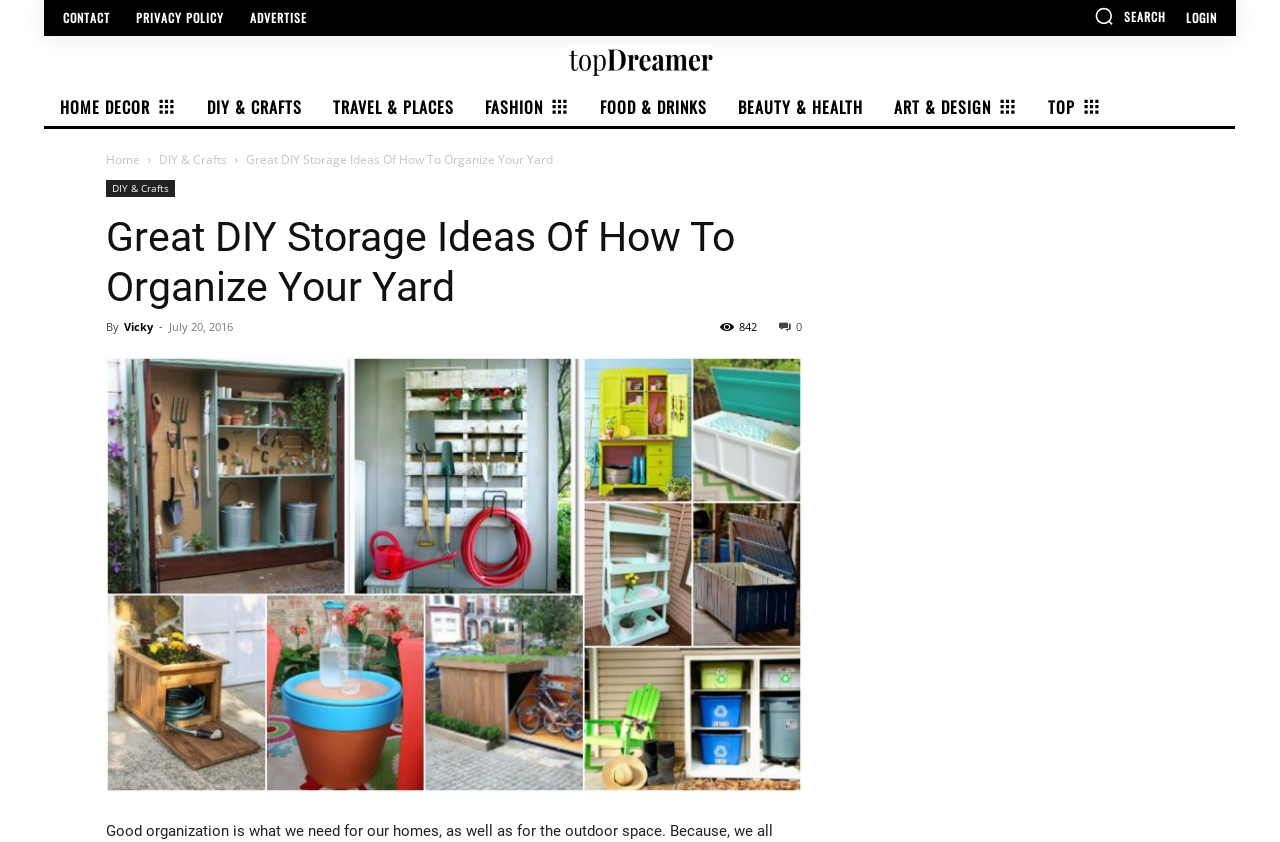From the webpage screenshot, identify the region described by Search. Provide the bounding box coordinates as (top-left x, top-left y, bottom-right x, bottom-right y), with each value being a floating point number between 0 and 1.

[0.855, 0.007, 0.911, 0.031]